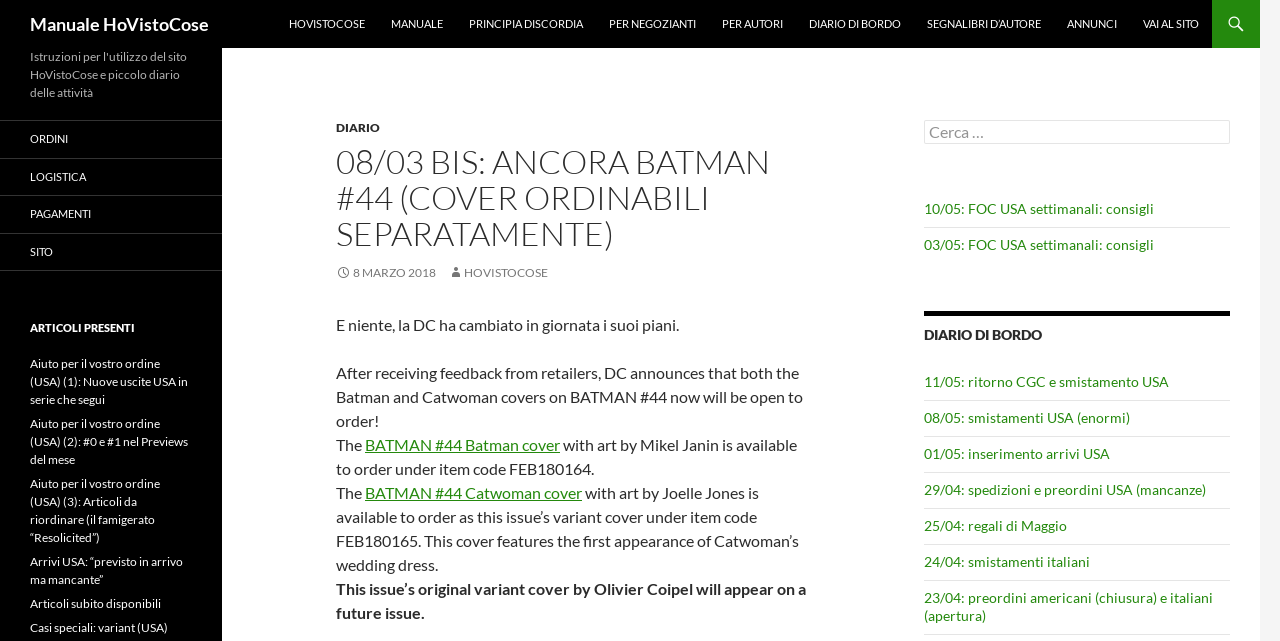Identify the bounding box coordinates of the specific part of the webpage to click to complete this instruction: "Search for something".

[0.722, 0.187, 0.961, 0.225]